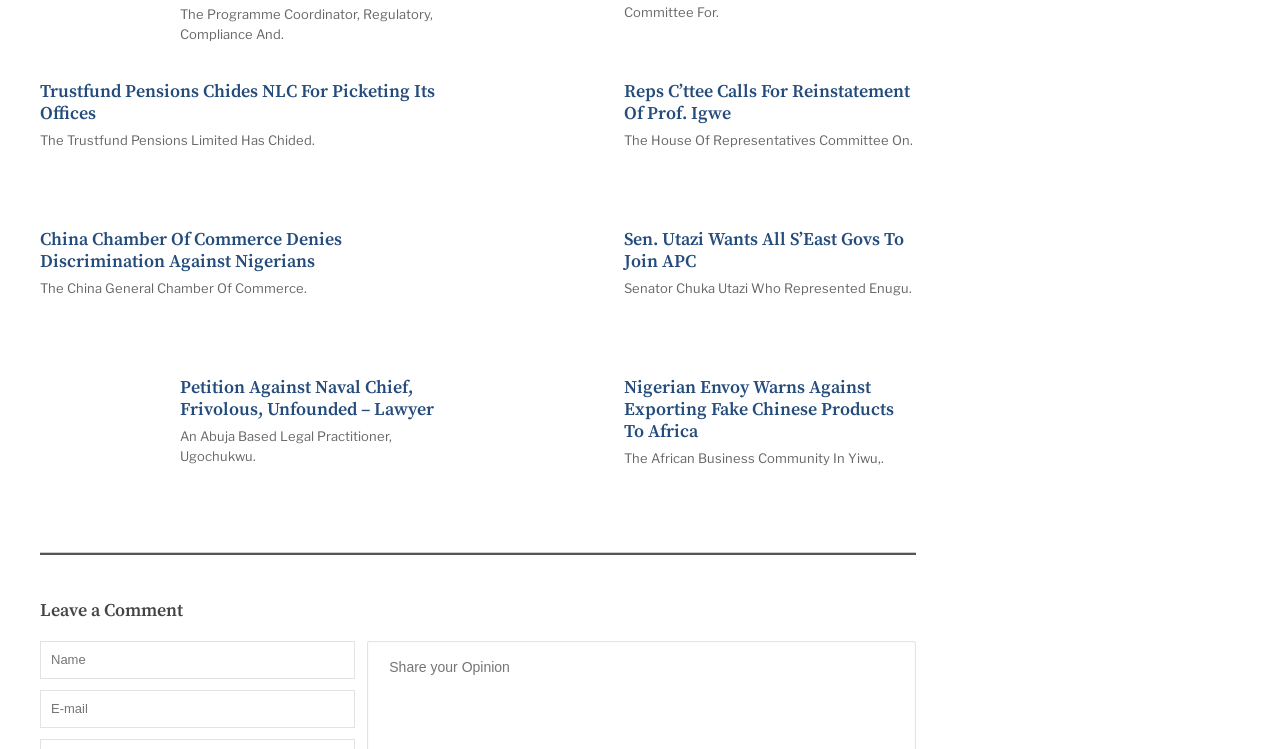Locate the bounding box coordinates of the area you need to click to fulfill this instruction: 'Click the 'CONTACT' link'. The coordinates must be in the form of four float numbers ranging from 0 to 1: [left, top, right, bottom].

None